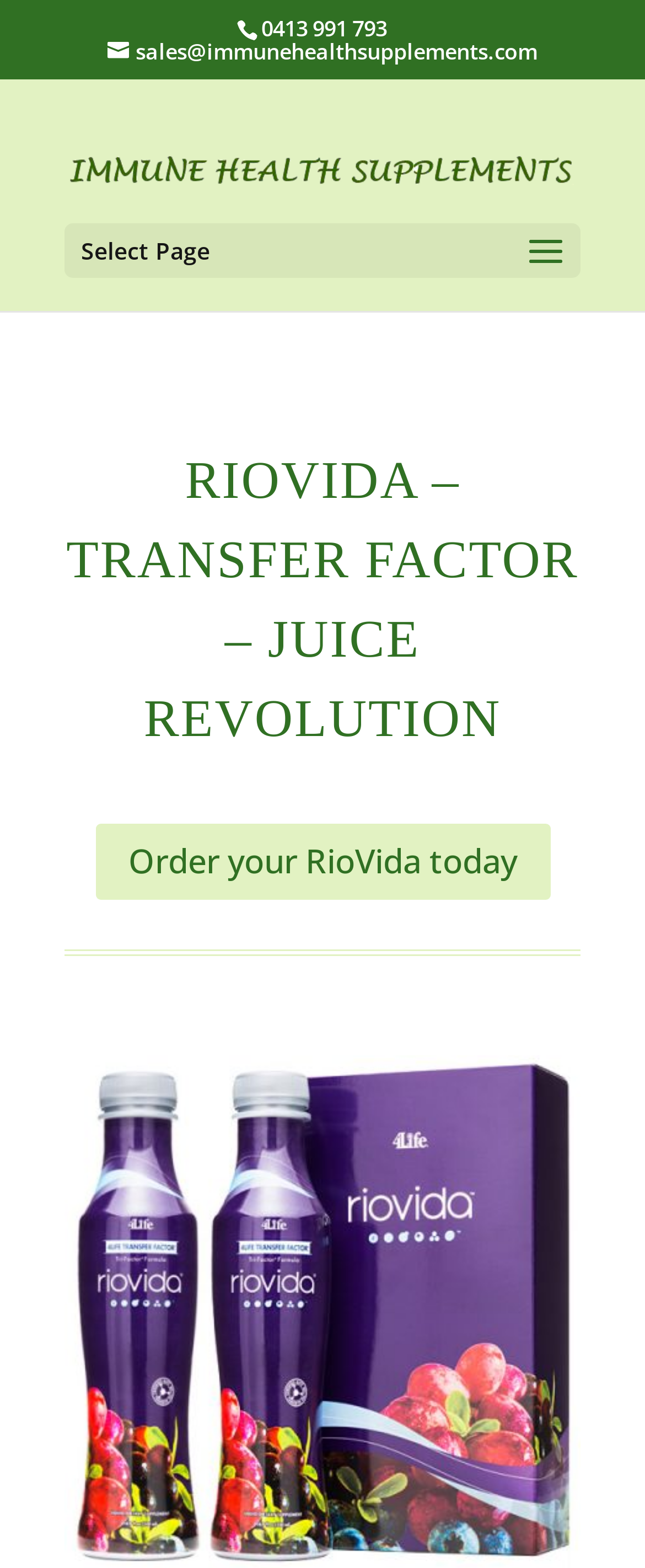What is the phone number for sales?
Answer the question with a detailed explanation, including all necessary information.

I found the phone number by looking at the static text element with the bounding box coordinates [0.405, 0.008, 0.6, 0.027], which contains the phone number '0413 991 793'.